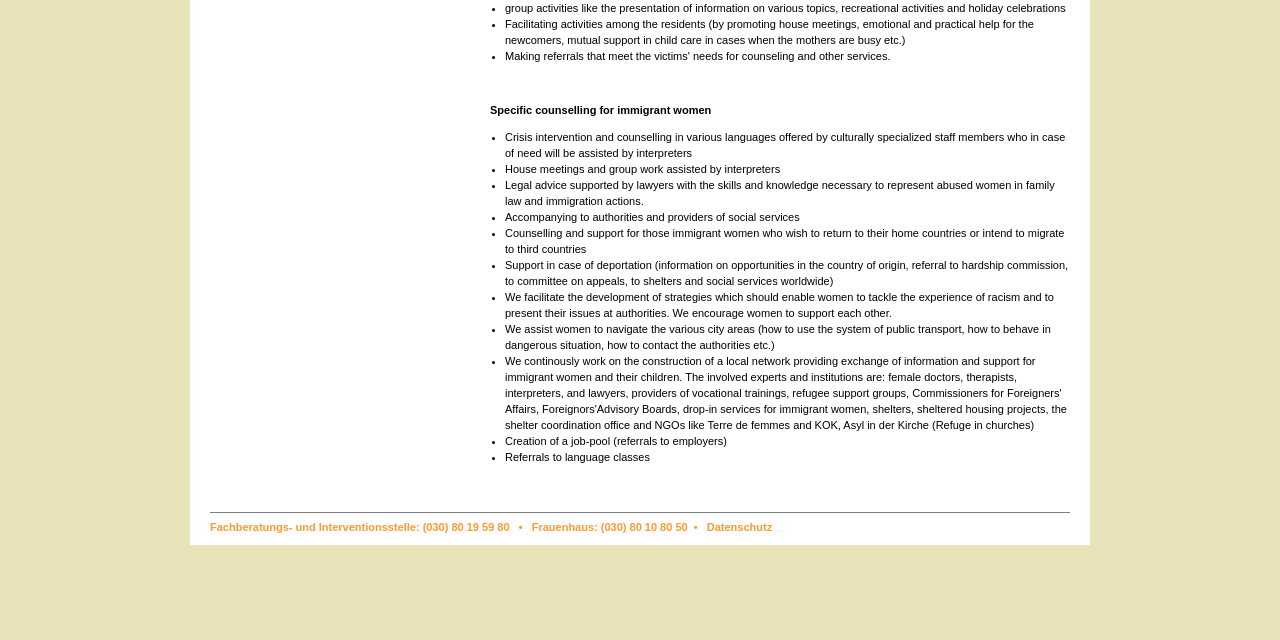Identify the bounding box coordinates for the UI element that matches this description: "Datenschutz".

[0.552, 0.813, 0.603, 0.832]